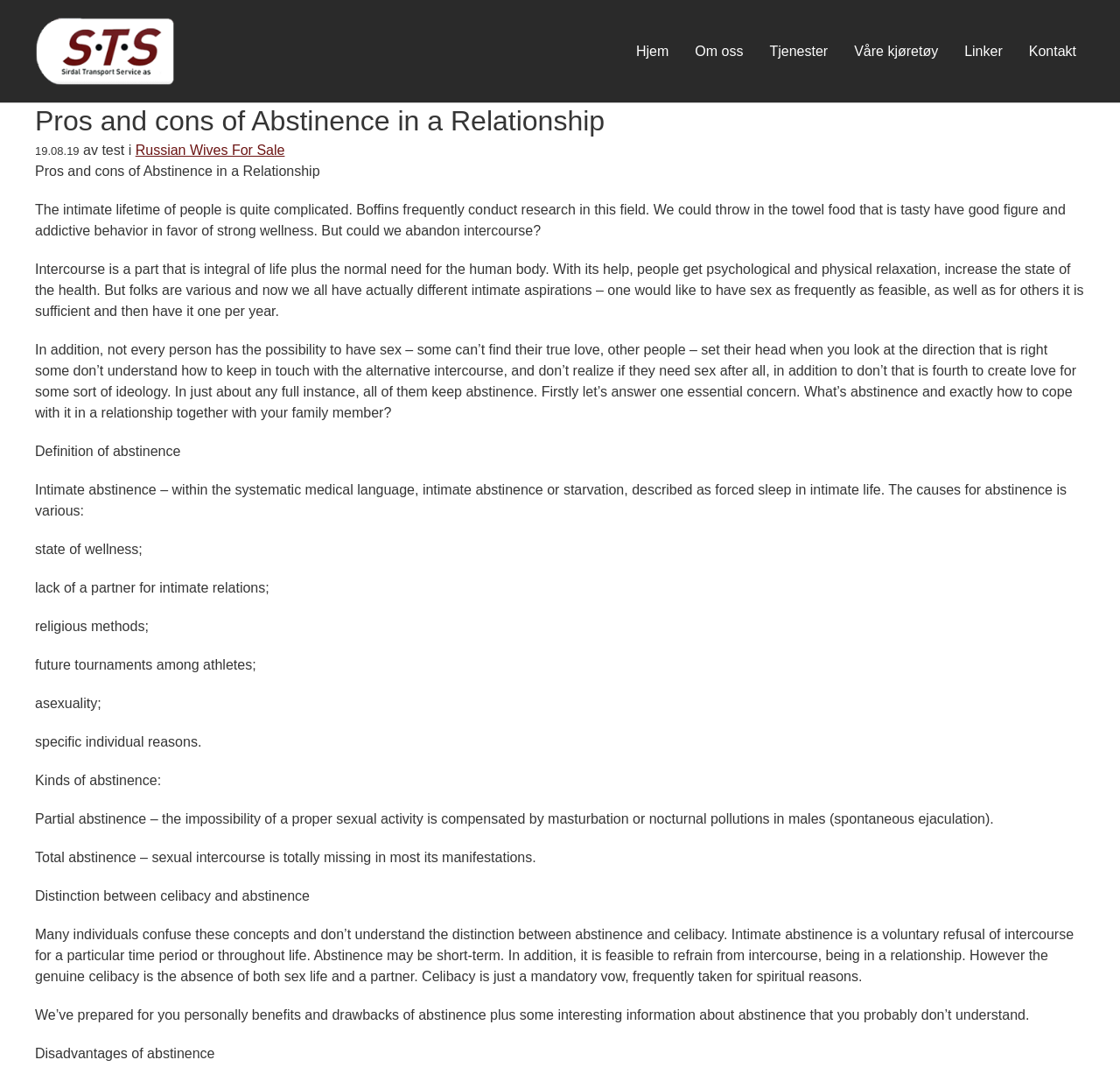Pinpoint the bounding box coordinates of the element to be clicked to execute the instruction: "Click the 'Hjem' link".

[0.56, 0.032, 0.605, 0.065]